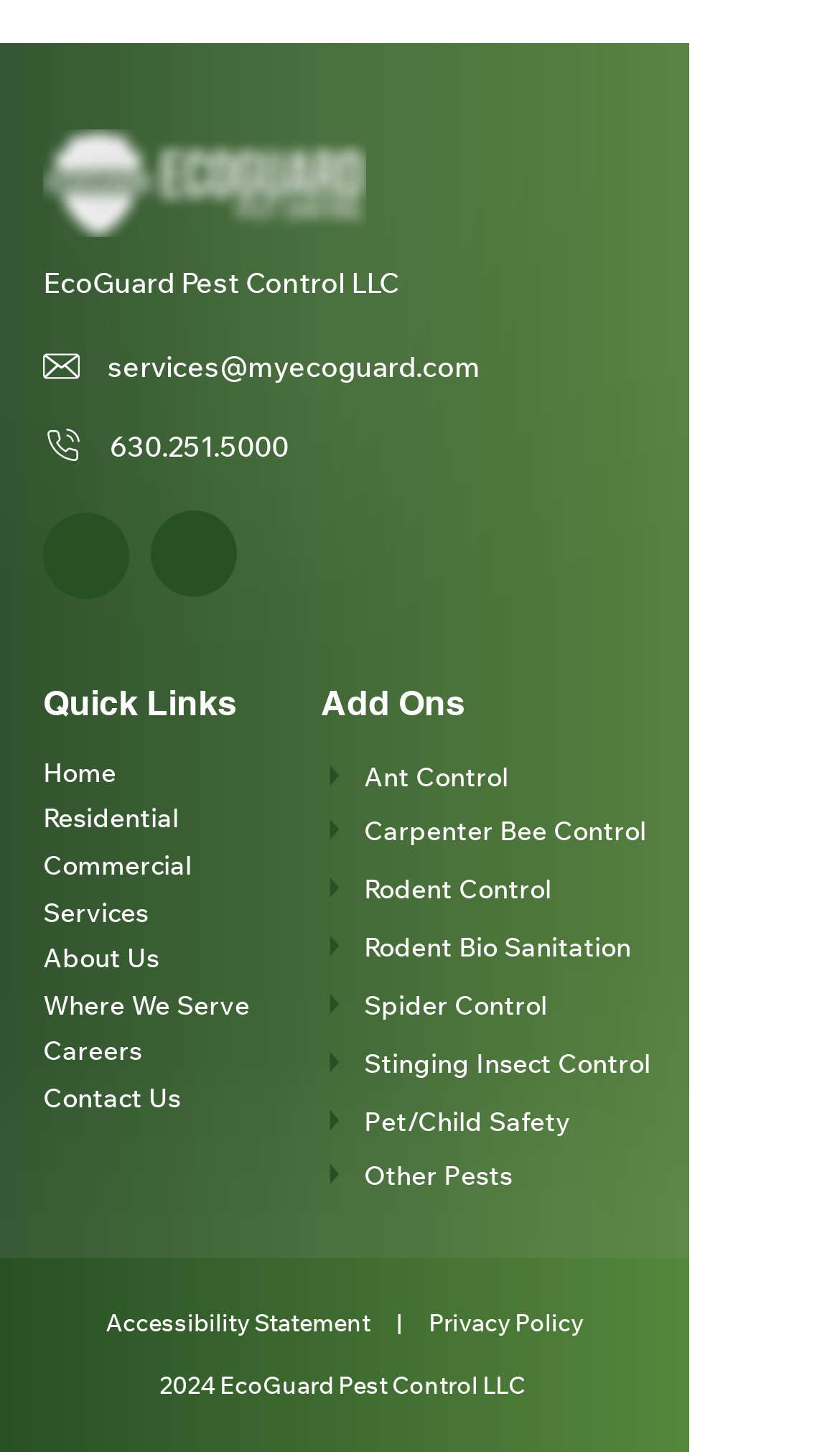Use a single word or phrase to answer the question: What is the phone number?

630.251.5000